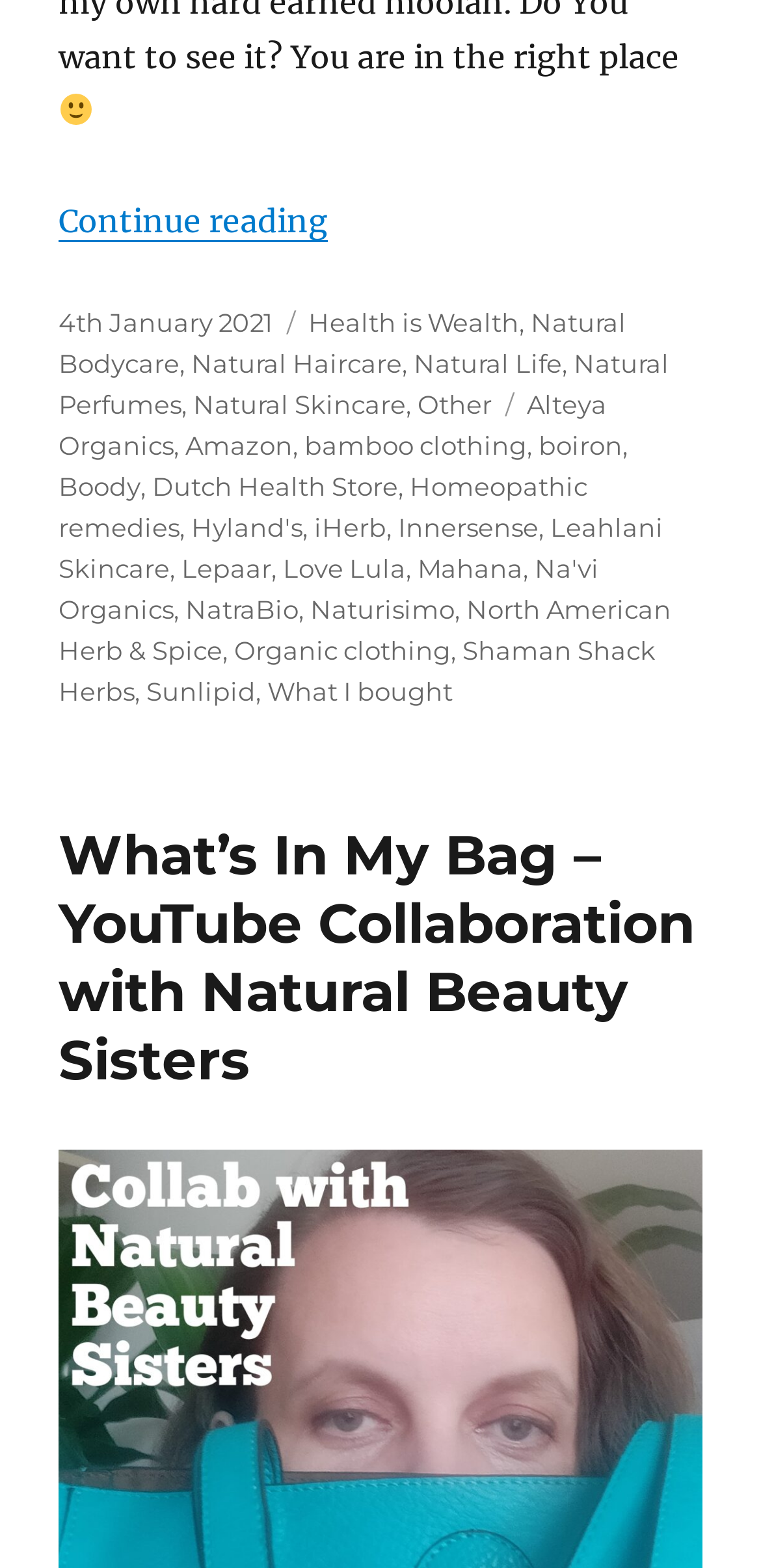Answer the question using only one word or a concise phrase: What is the category of the post 'Natural Bodycare'?

Health is Wealth